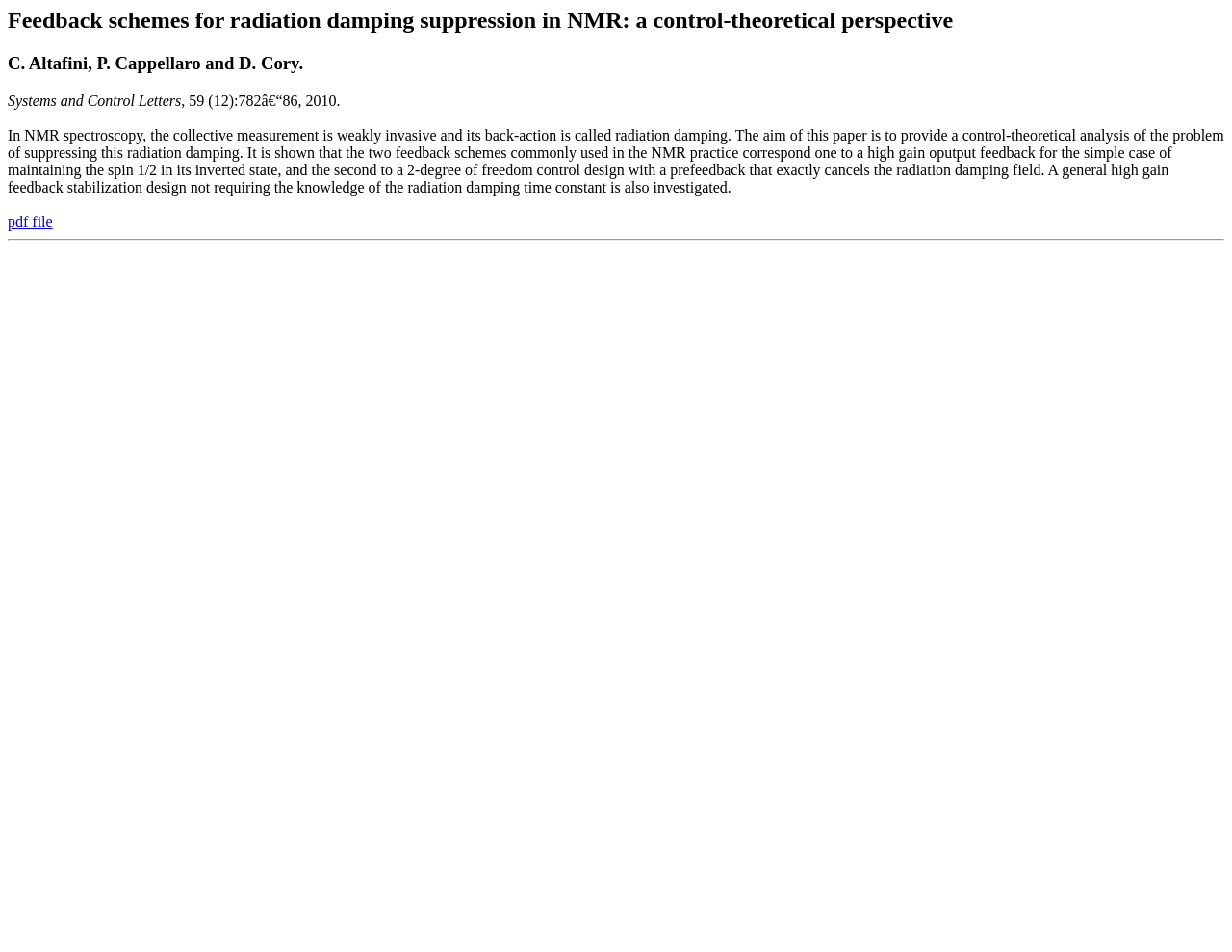Generate a comprehensive description of the contents of the webpage.

The webpage appears to be a research paper or article summary, with a focus on "Feedback schemes for radiation damping suppression in NMR: a control-theoretical perspective". 

At the top of the page, there is a heading with the same title as the webpage, taking up most of the width. Below this heading, there is another heading with the authors' names, "C. Altafini, P. Cappellaro and D. Cory.", positioned closely below the title. 

To the right of the authors' names, there are two lines of text, "Systems and Control Letters" and ", 59 (12):782–86, 2010.", which seem to be the publication information. 

Below these elements, there is a block of text that summarizes the paper, describing the problem of suppressing radiation damping in NMR spectroscopy and the control-theoretical analysis of two feedback schemes used in NMR practice. This text takes up most of the page's width and is positioned near the top half of the page.

At the bottom left of the page, there is a link to a "pdf file", which is likely a downloadable version of the full paper. Above this link, there is a horizontal separator line that spans the width of the page, separating the link from the rest of the content.